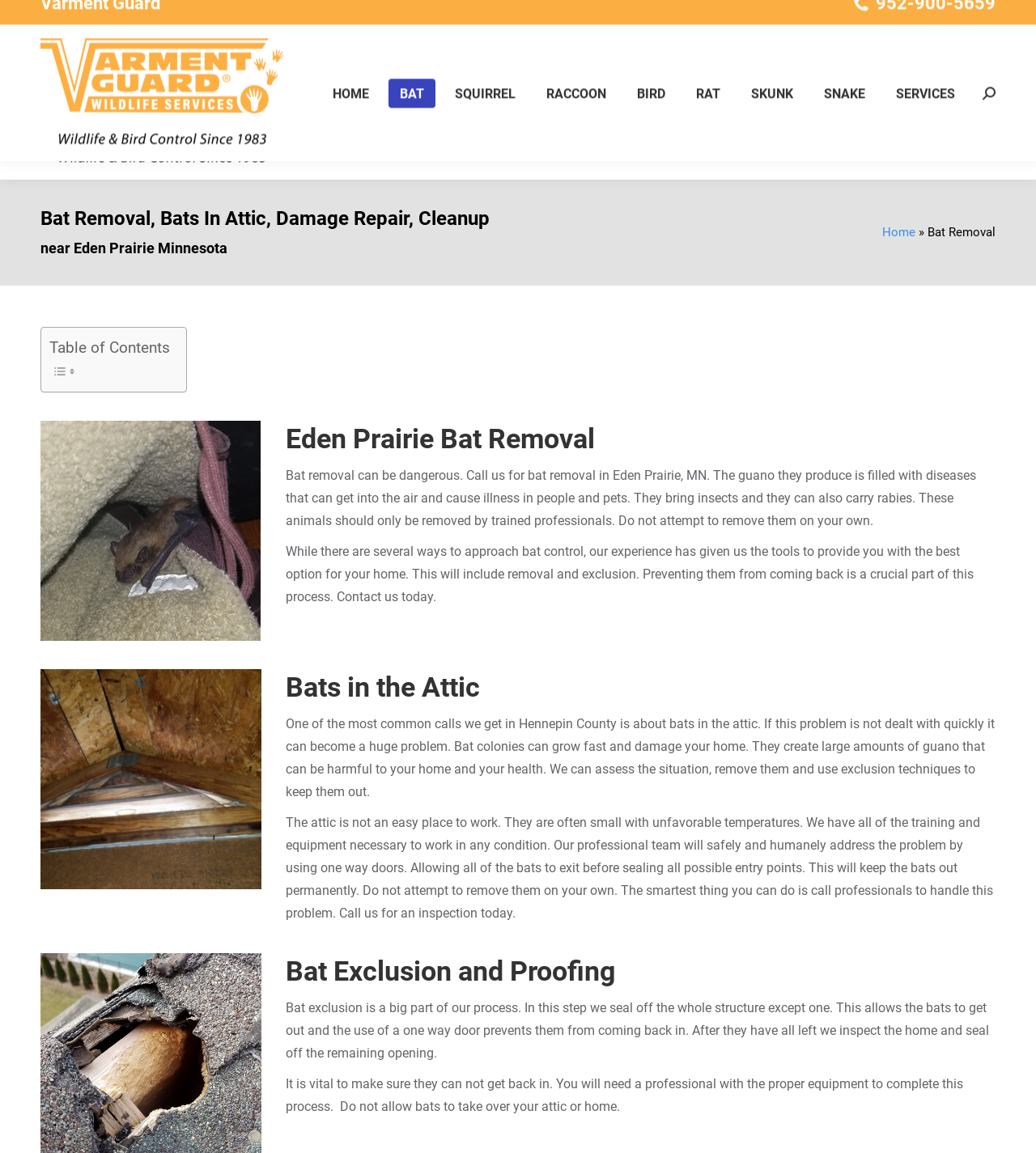Identify the bounding box coordinates of the HTML element based on this description: "952-900-5659".

[0.845, 0.009, 0.961, 0.028]